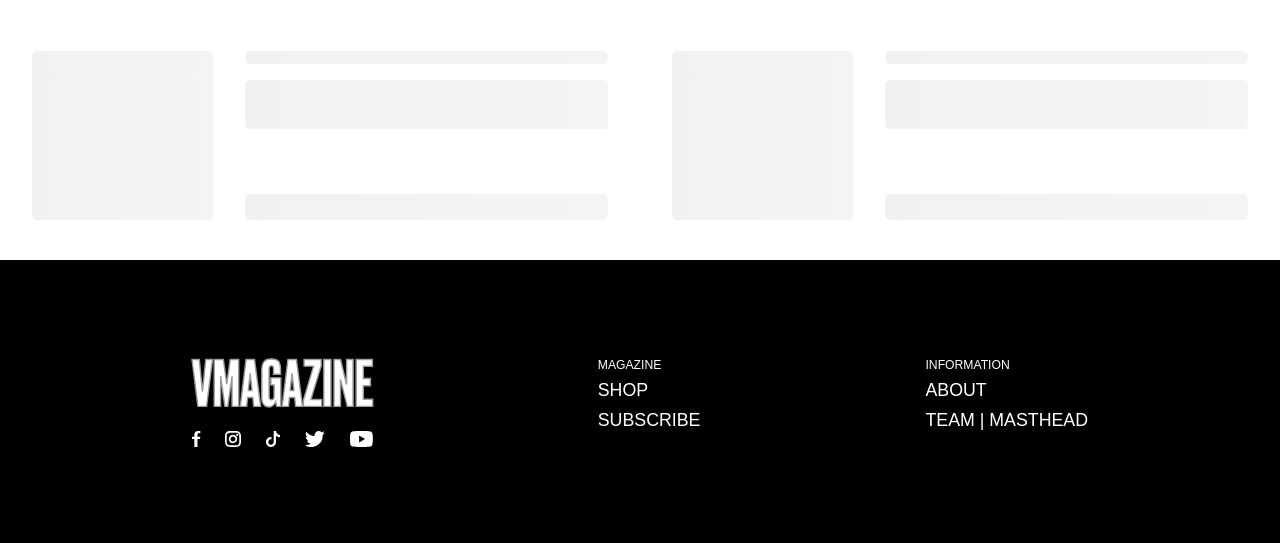What is the last menu item? Refer to the image and provide a one-word or short phrase answer.

TEAM | MASTHEAD